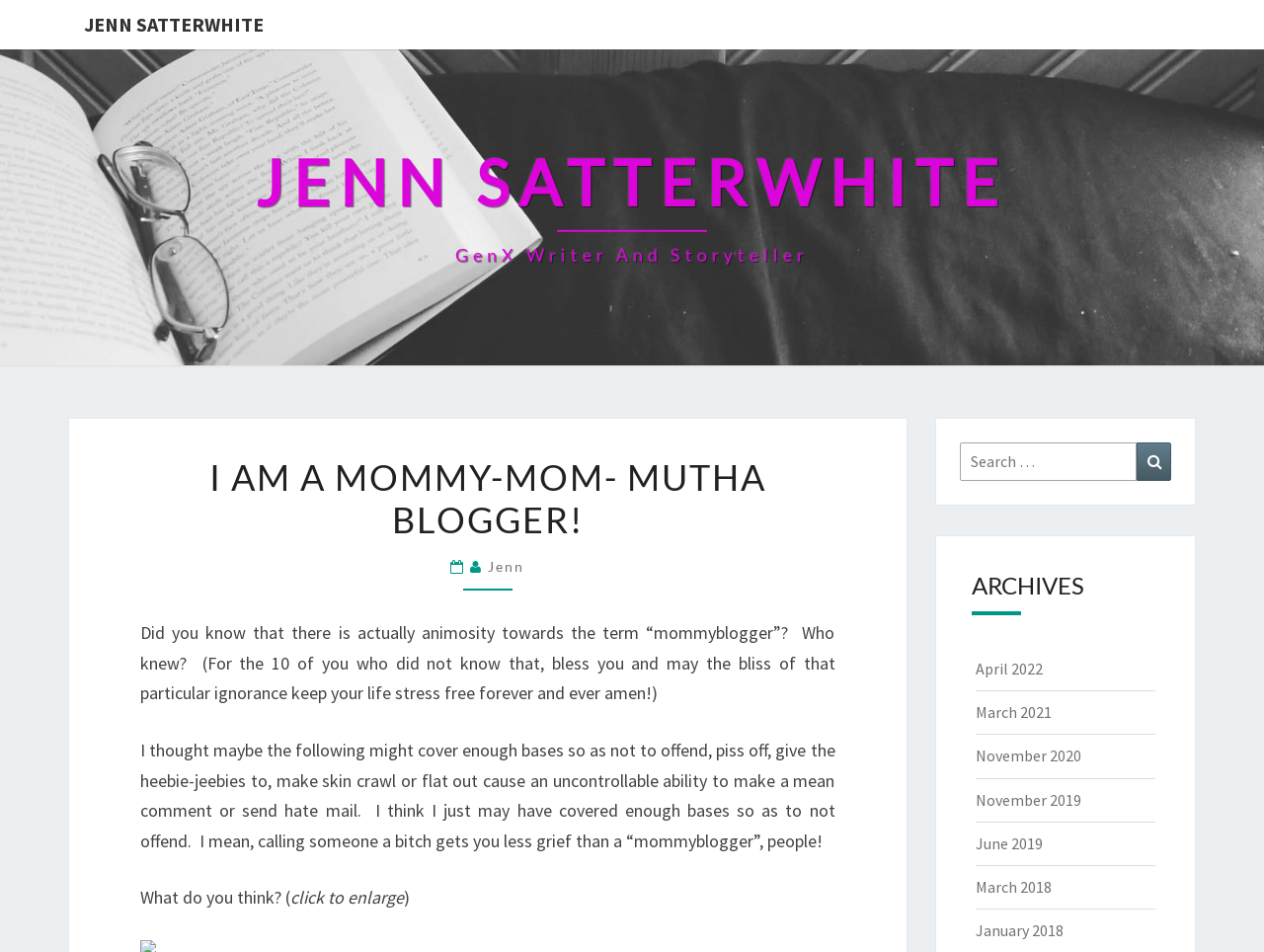Find the bounding box coordinates of the element you need to click on to perform this action: 'Click on Jenn Satterwhite's profile link'. The coordinates should be represented by four float values between 0 and 1, in the format [left, top, right, bottom].

[0.055, 0.0, 0.22, 0.052]